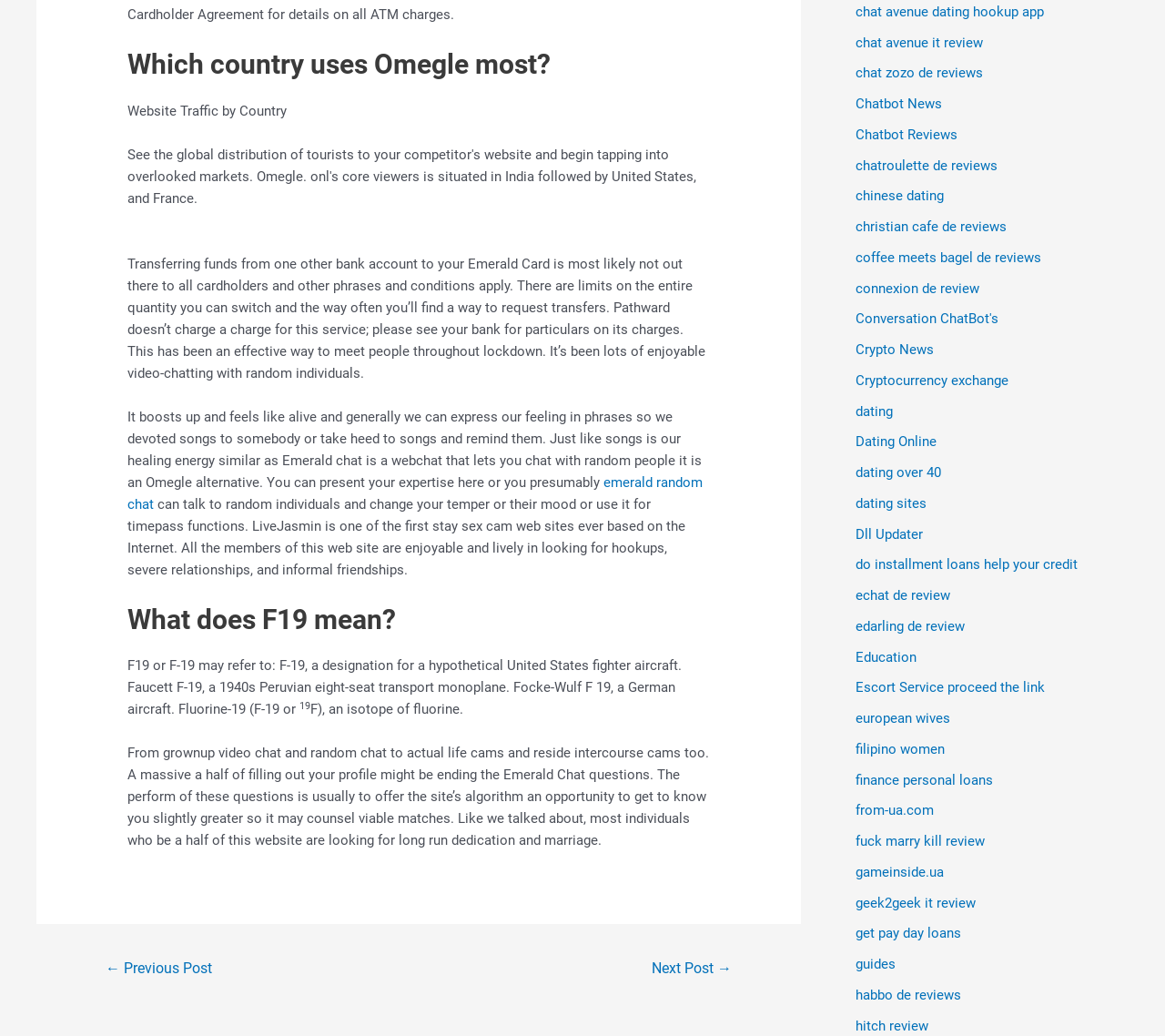Pinpoint the bounding box coordinates of the element to be clicked to execute the instruction: "Click the 'Chatbot News' link".

[0.734, 0.092, 0.809, 0.108]